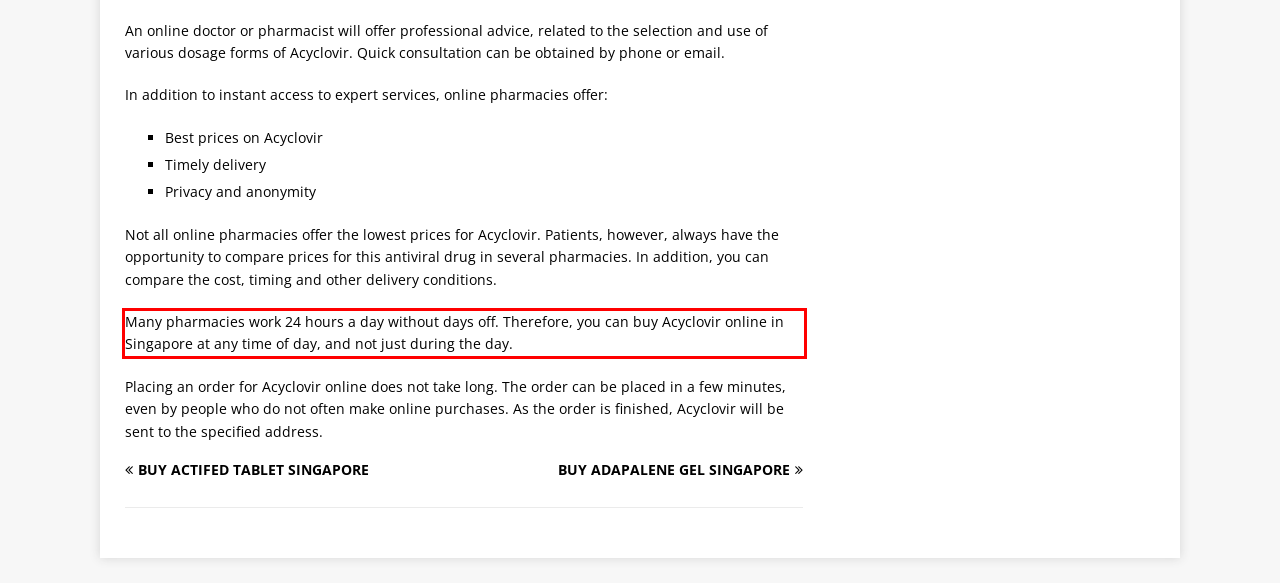Using the provided webpage screenshot, identify and read the text within the red rectangle bounding box.

Many pharmacies work 24 hours a day without days off. Therefore, you can buy Acyclovir online in Singapore at any time of day, and not just during the day.